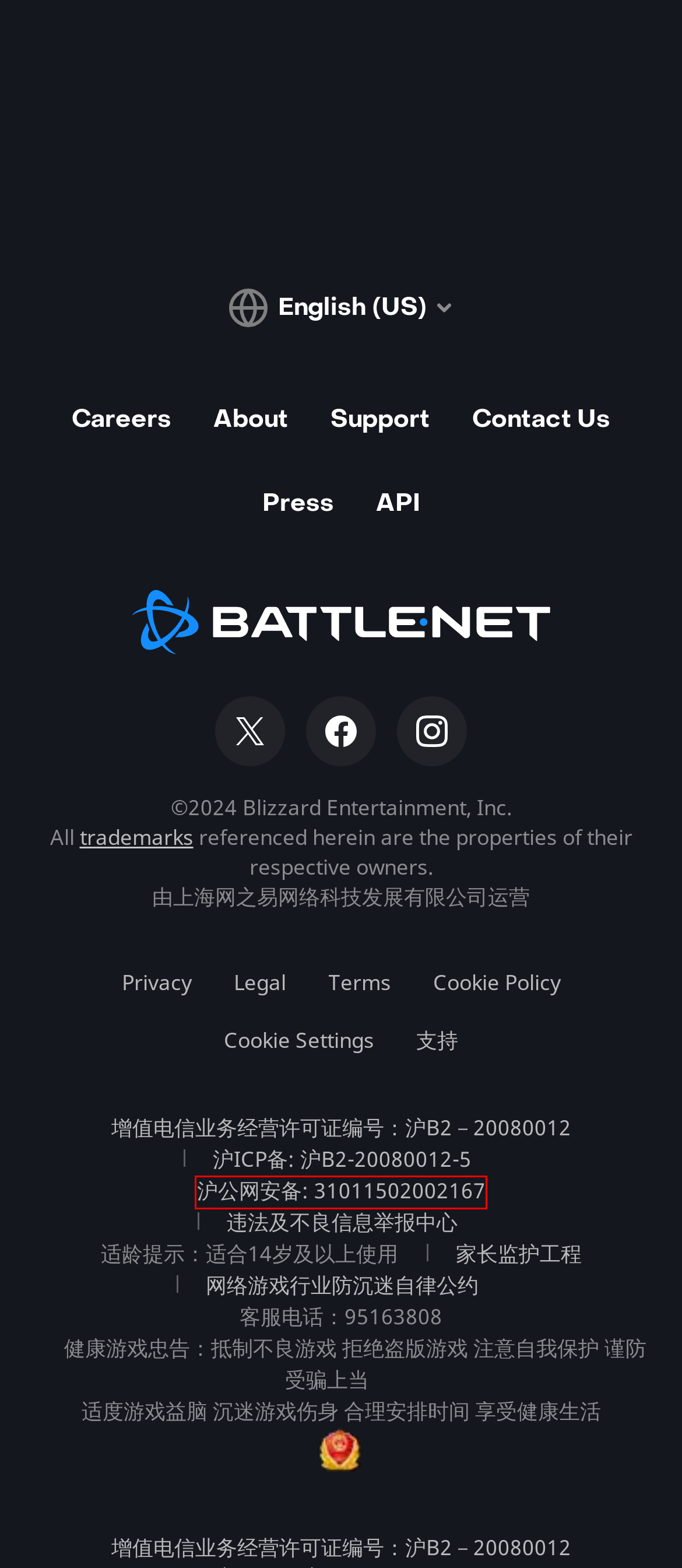Given a webpage screenshot with a red bounding box around a particular element, identify the best description of the new webpage that will appear after clicking on the element inside the red bounding box. Here are the candidates:
A. Blizzard Press Center - 新闻稿
B. 全国互联网安全管理平台
C. Legal – Blizzard Entertainment
D. 家长关爱平台
E. Careers at Blizzard Entertainment
F. Blizzard Privacy World
G. 网易游戏
H. 电子营业执照验照系统

B